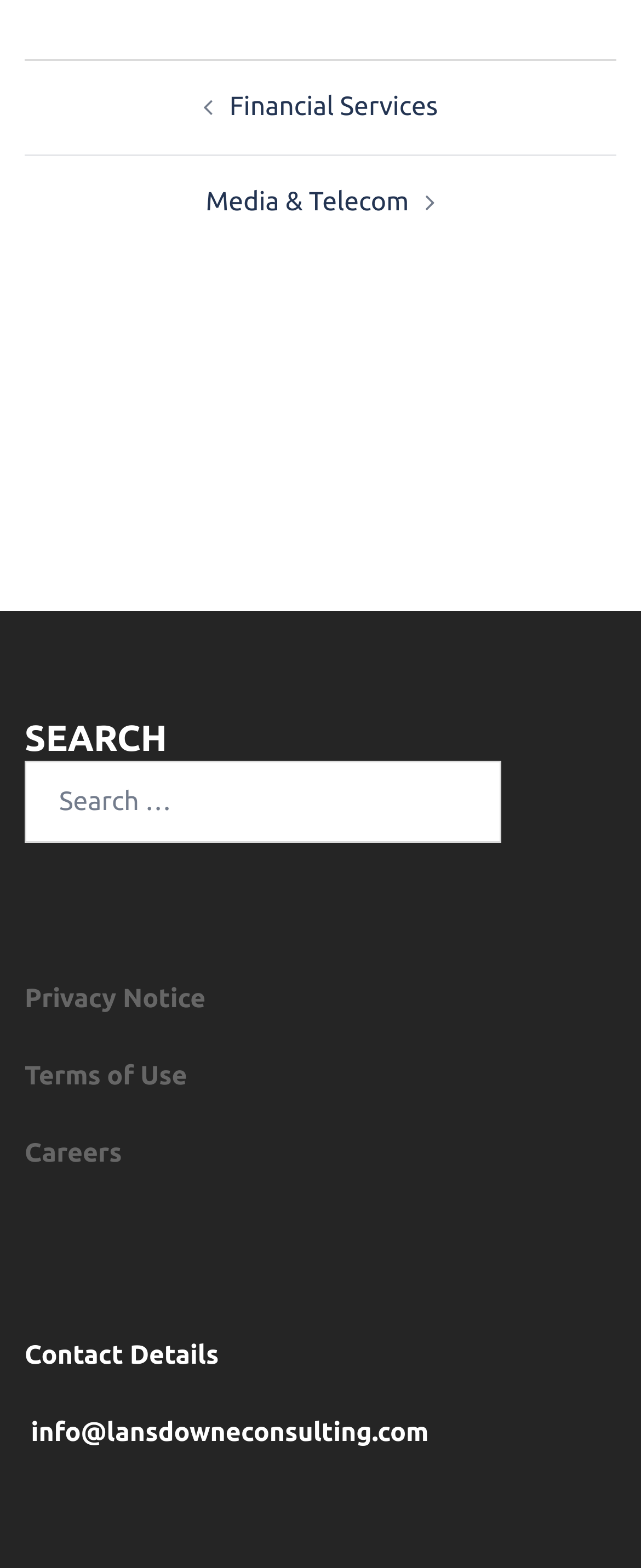From the screenshot, find the bounding box of the UI element matching this description: "Privacy Notice". Supply the bounding box coordinates in the form [left, top, right, bottom], each a float between 0 and 1.

[0.038, 0.628, 0.321, 0.646]